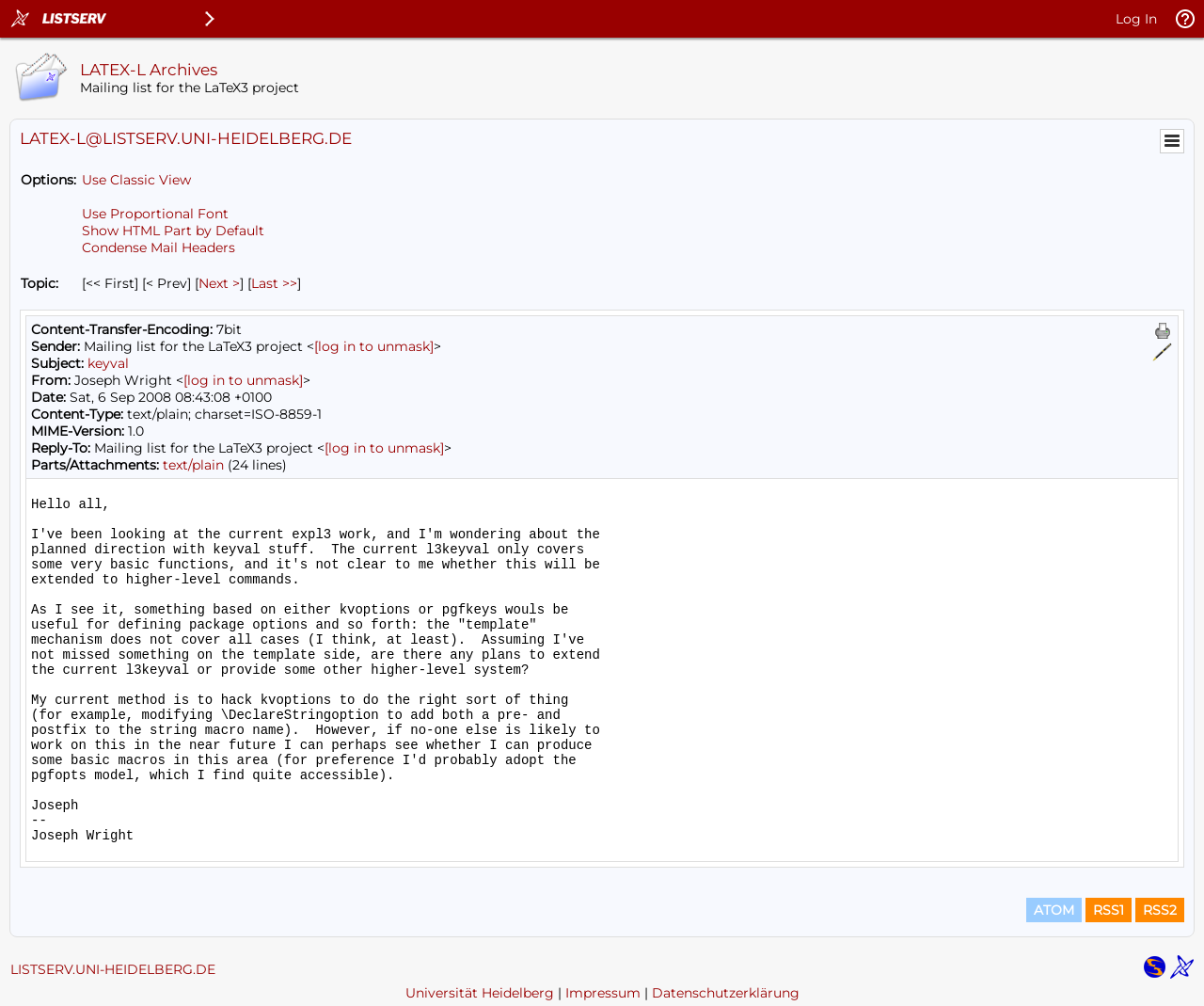What is the name of the mailing list?
Use the image to answer the question with a single word or phrase.

LATEX-L